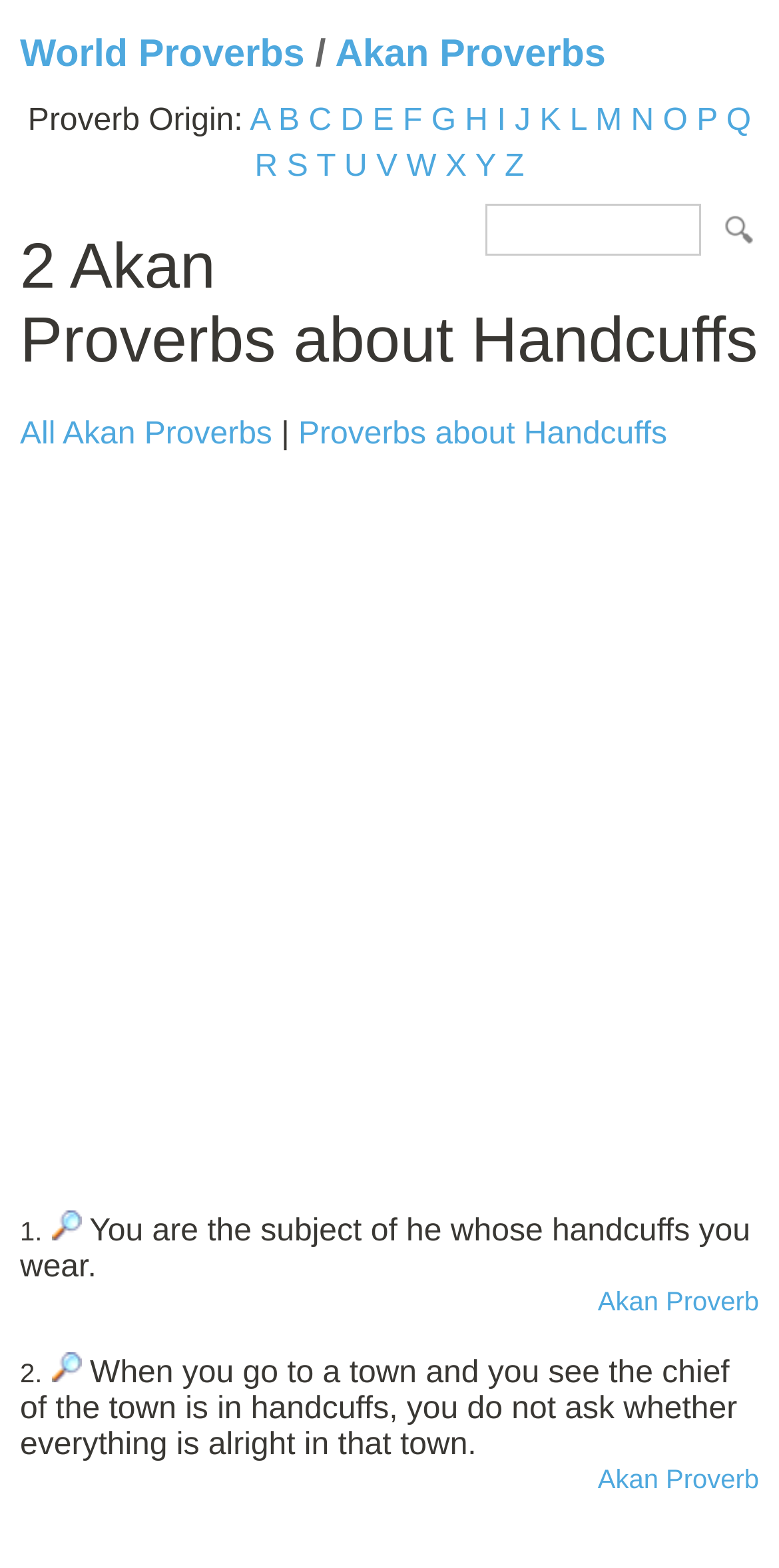Please extract and provide the main headline of the webpage.

2 Akan Proverbs about Handcuffs